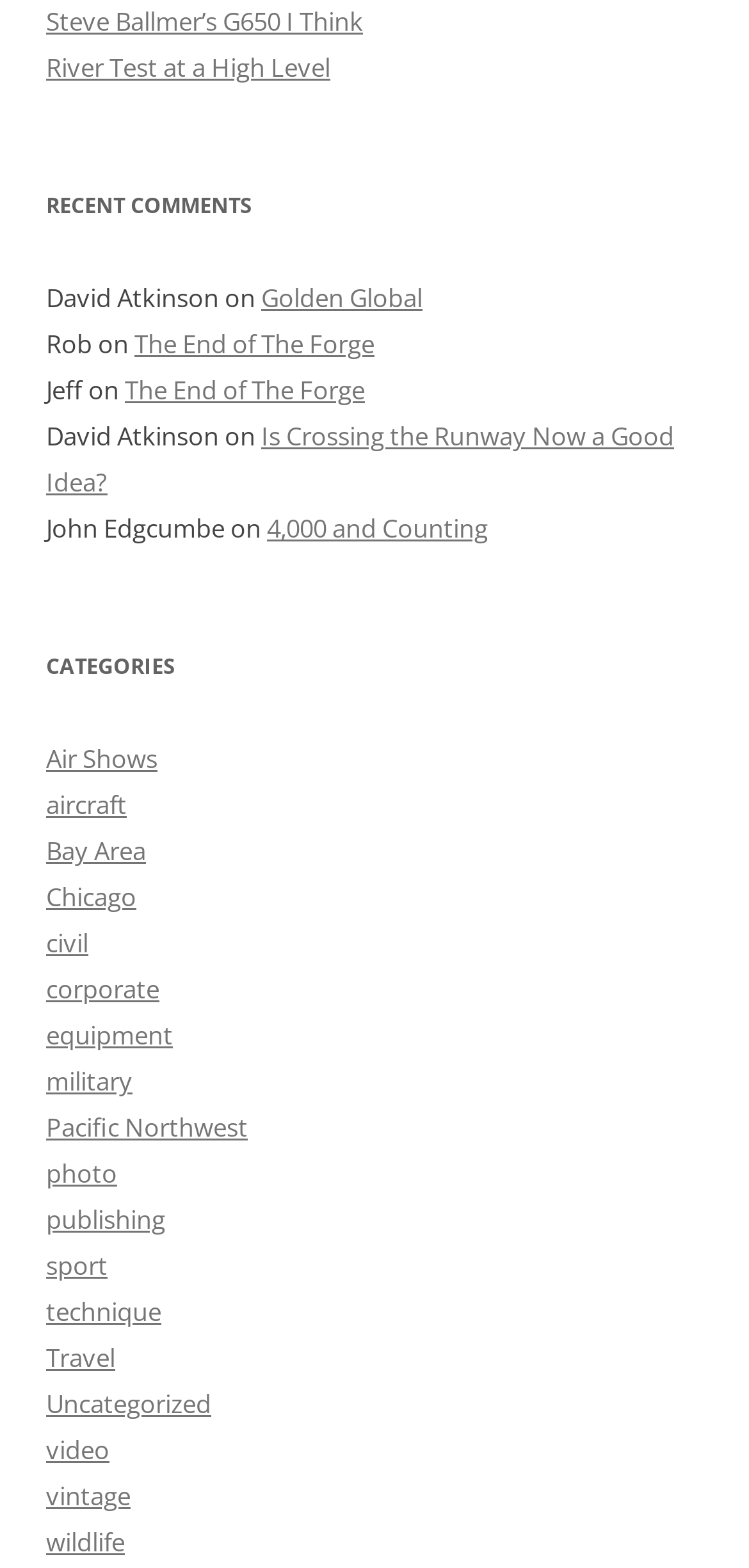Please pinpoint the bounding box coordinates for the region I should click to adhere to this instruction: "Browse the category 'vintage'".

[0.062, 0.943, 0.174, 0.965]